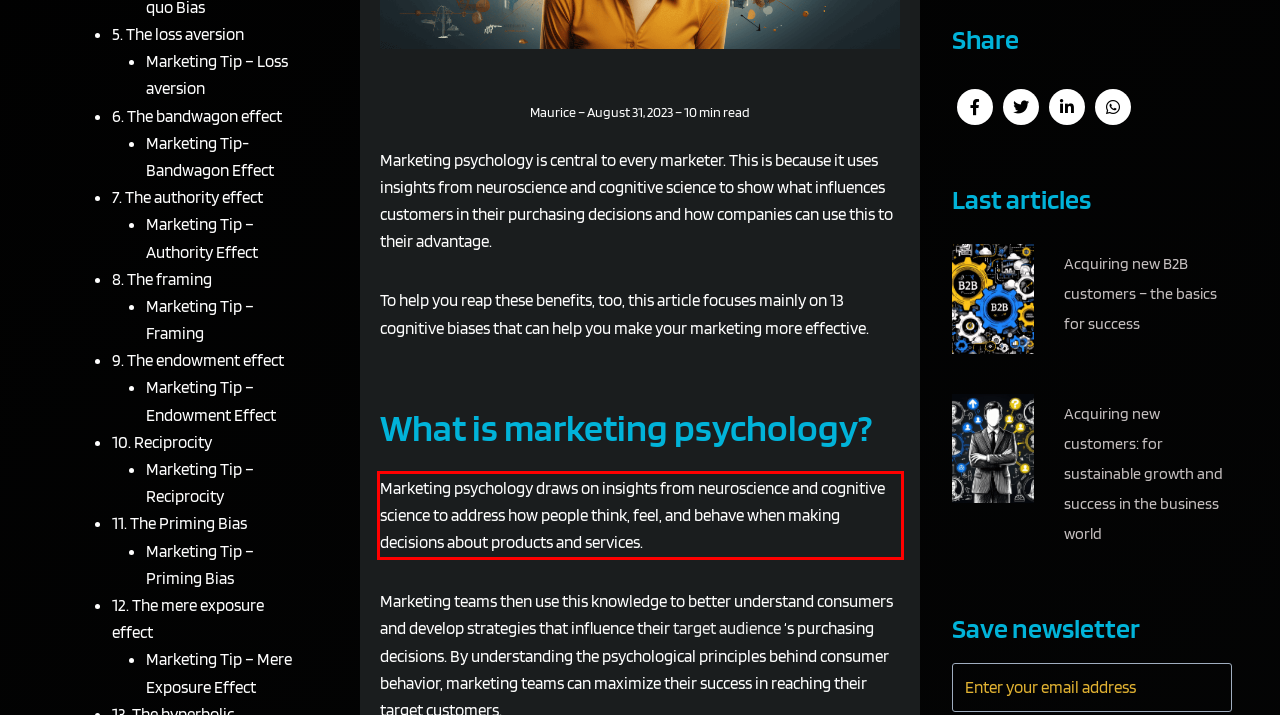Perform OCR on the text inside the red-bordered box in the provided screenshot and output the content.

Marketing psychology draws on insights from neuroscience and cognitive science to address how people think, feel, and behave when making decisions about products and services.